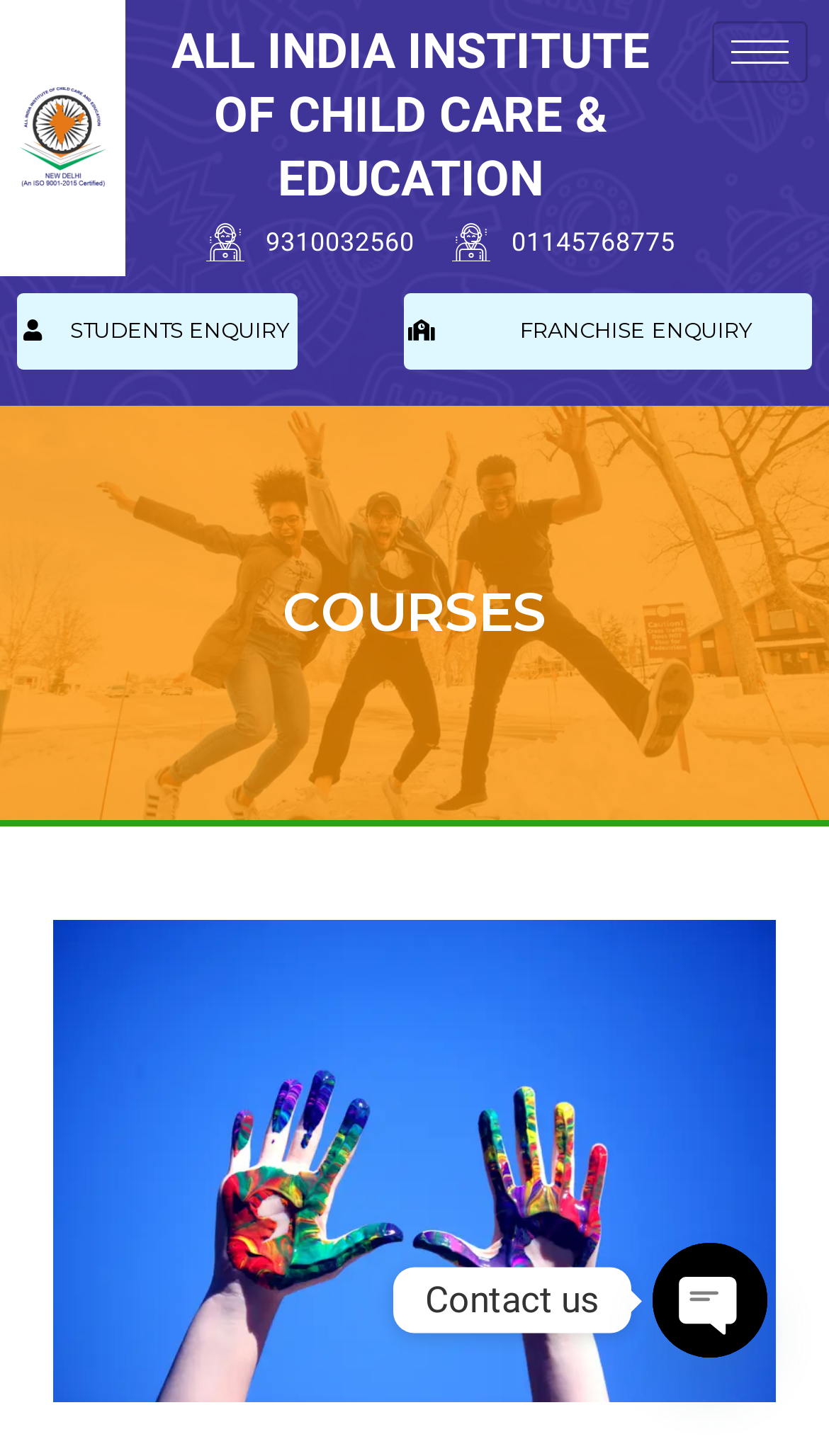How many phone numbers are displayed on the webpage?
Refer to the image and provide a one-word or short phrase answer.

2